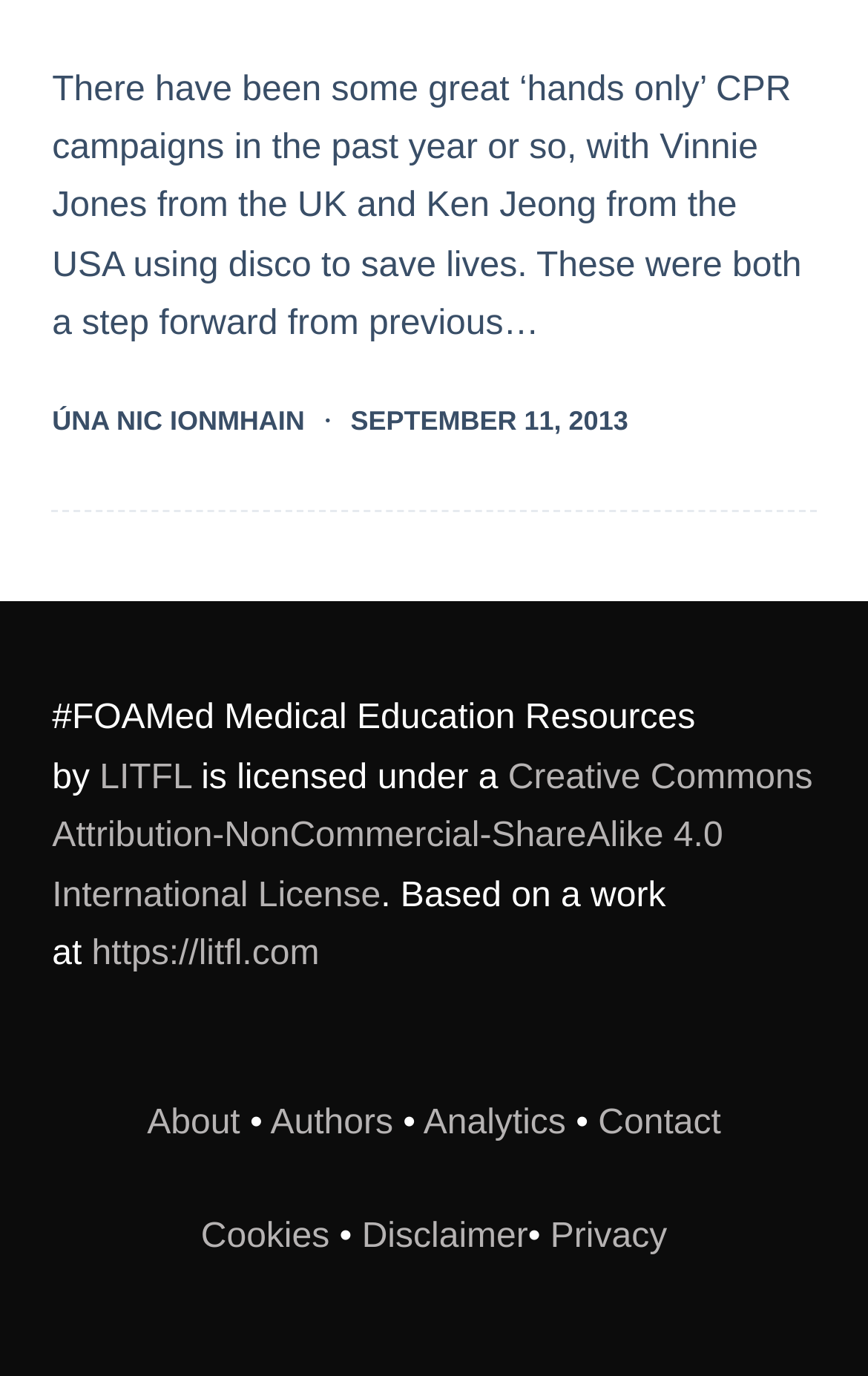Provide the bounding box coordinates of the UI element that matches the description: "Úna Nic Ionmhain".

[0.06, 0.294, 0.351, 0.316]